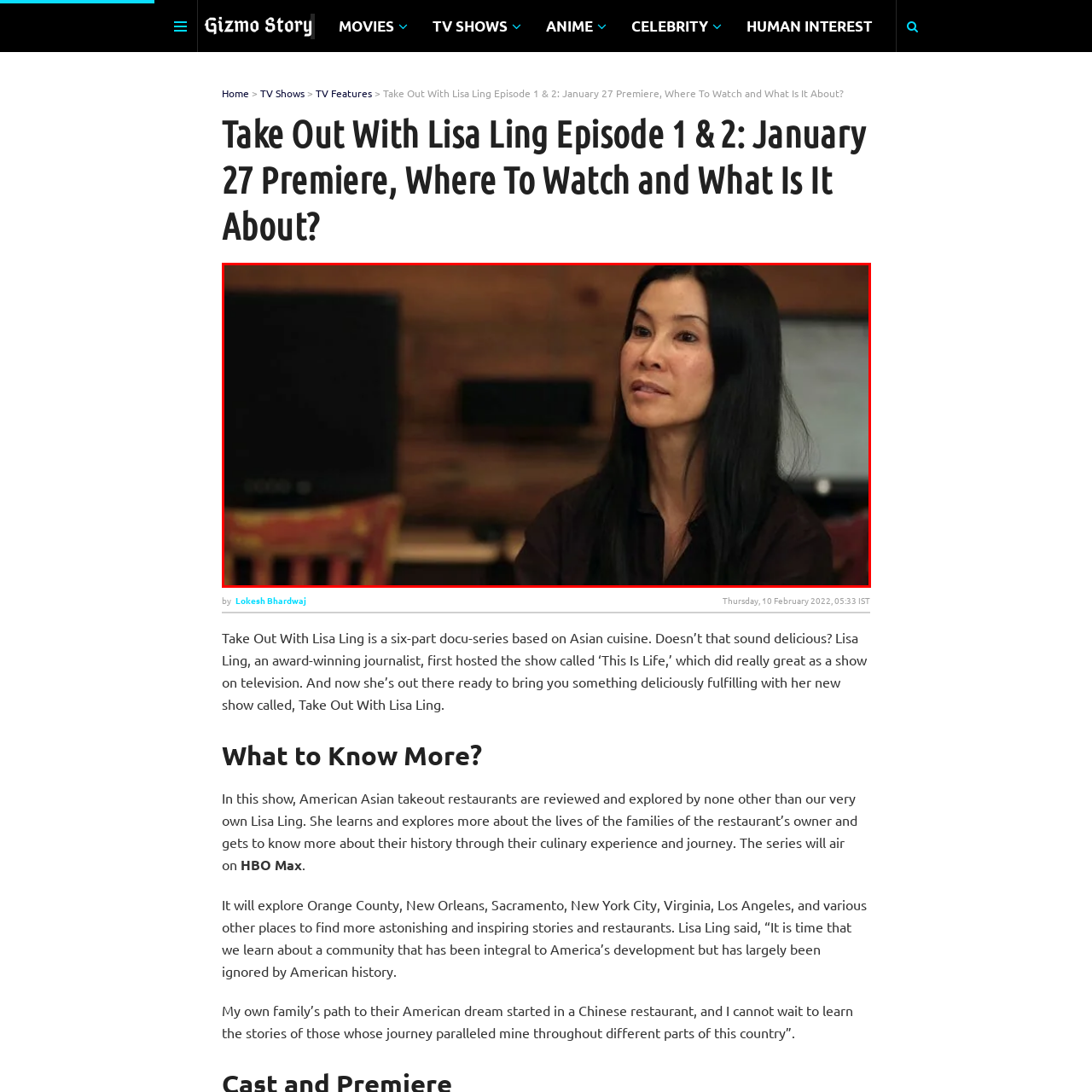Examine the segment of the image contained within the black box and respond comprehensively to the following question, based on the visual content: 
What is the color of Lisa Ling's hair?

The caption describes Lisa Ling's hair as 'long black hair', which indicates that her hair color is black.